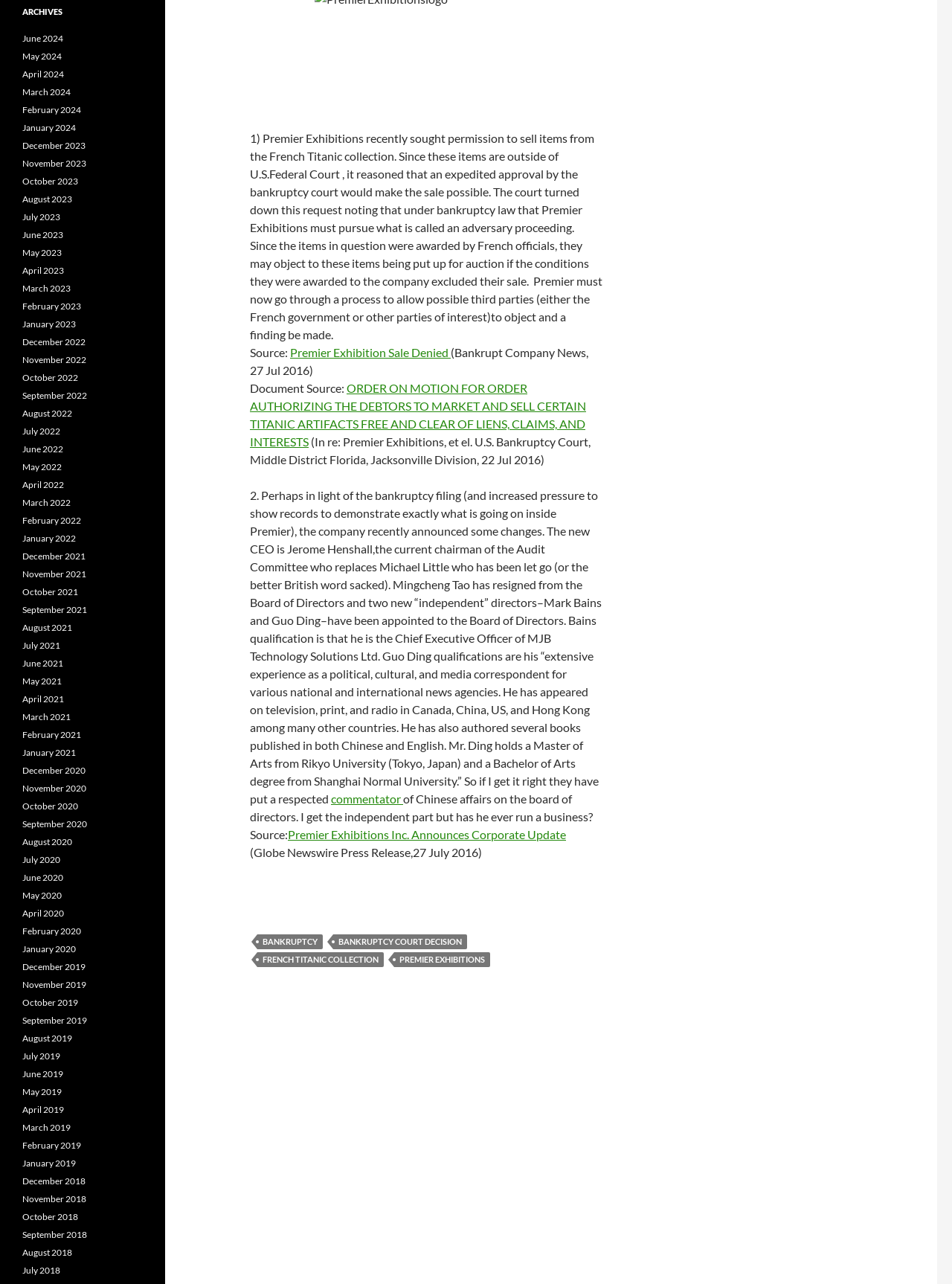What is the name of the press release where Premier Exhibitions Inc. announced a corporate update?
Based on the screenshot, give a detailed explanation to answer the question.

The answer can be found in the second paragraph of the webpage, which states 'Premier Exhibitions Inc. Announces Corporate Update (Globe Newswire Press Release, 27 July 2016)'.